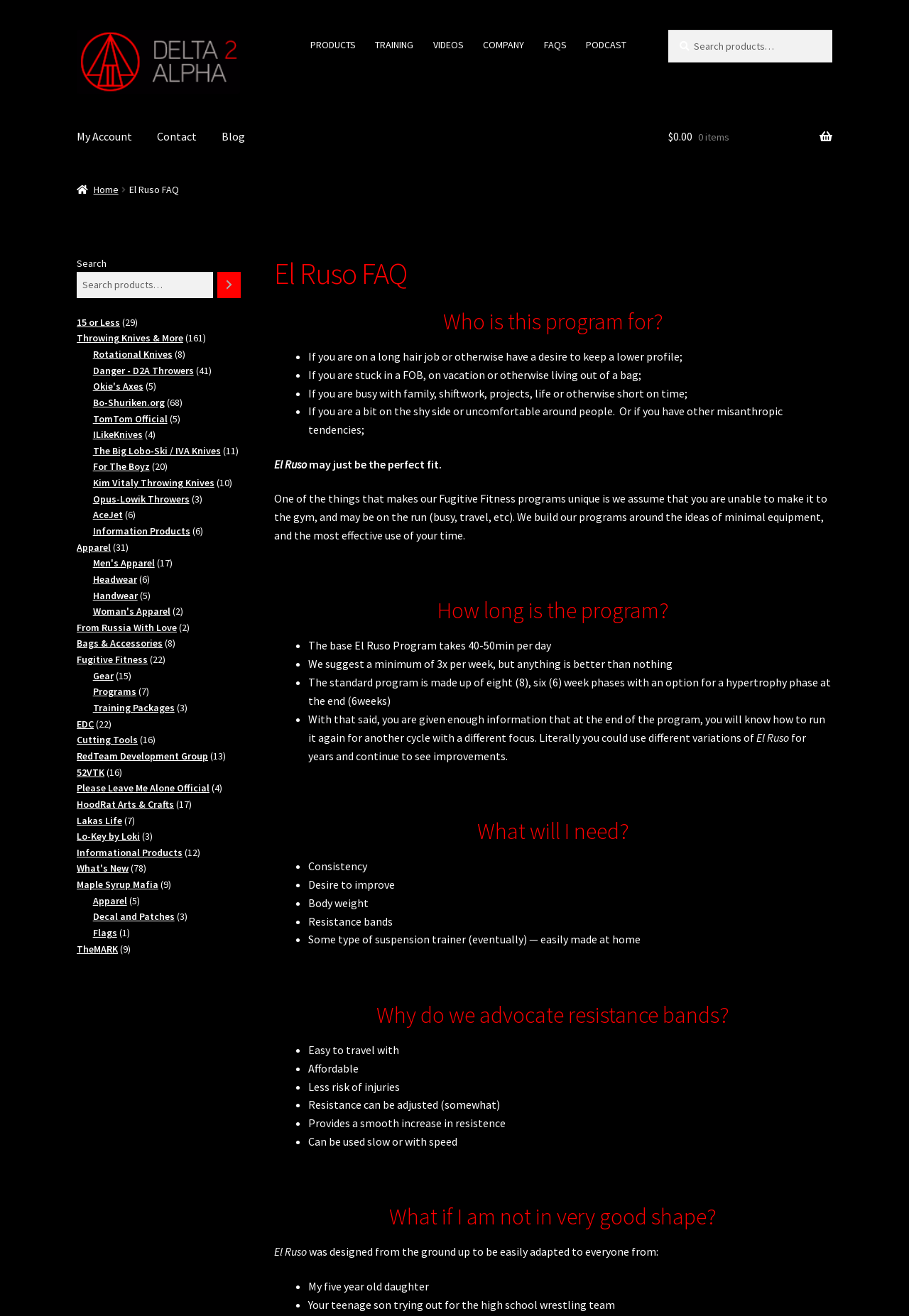Identify the bounding box coordinates of the section to be clicked to complete the task described by the following instruction: "Click on the 'PRODUCTS' link". The coordinates should be four float numbers between 0 and 1, formatted as [left, top, right, bottom].

[0.332, 0.023, 0.401, 0.045]